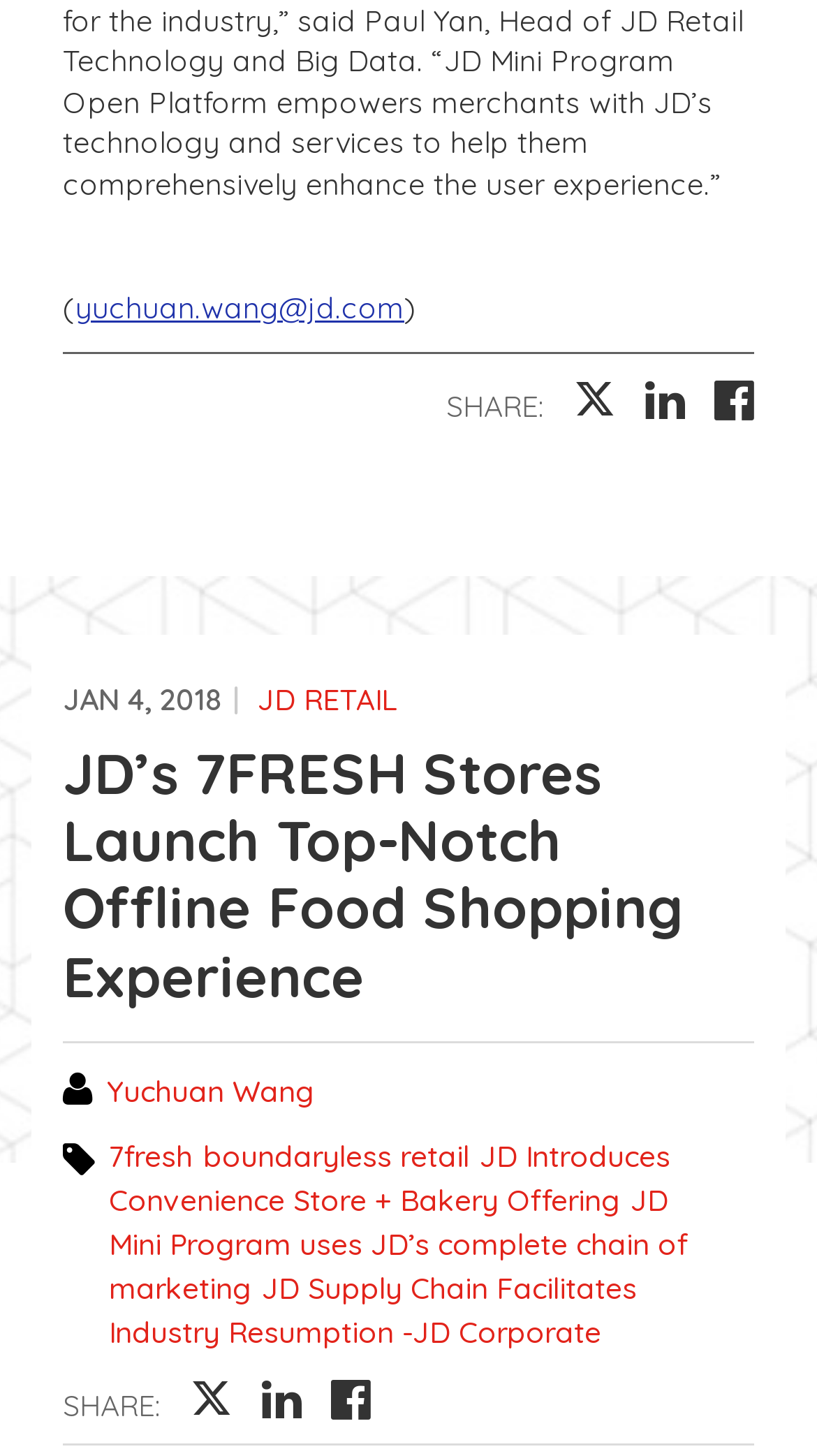Using the element description: "7fresh", determine the bounding box coordinates for the specified UI element. The coordinates should be four float numbers between 0 and 1, [left, top, right, bottom].

[0.133, 0.782, 0.236, 0.808]